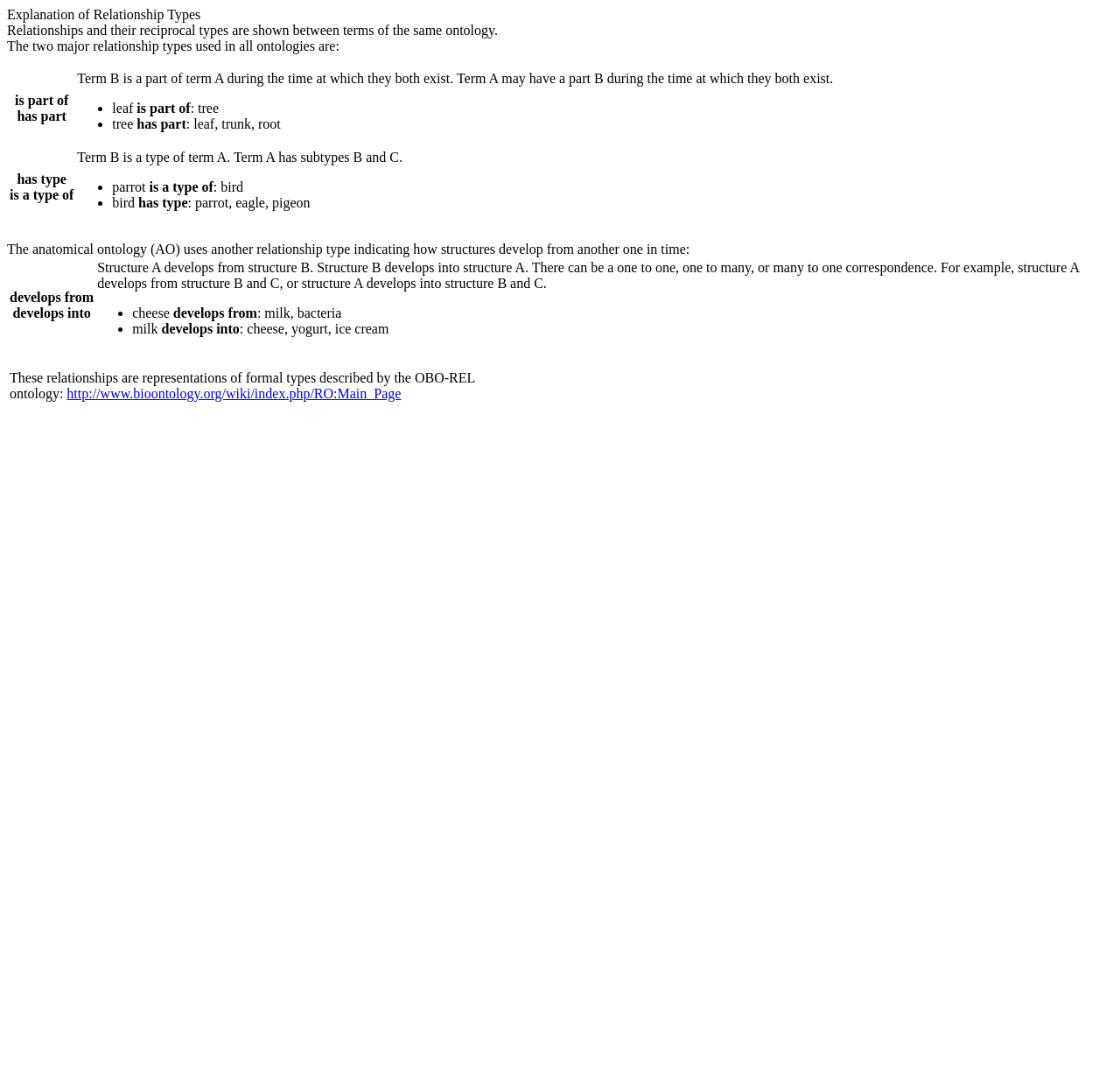What does 'develops from' relationship type indicate?
Using the screenshot, give a one-word or short phrase answer.

how structures develop from another one in time